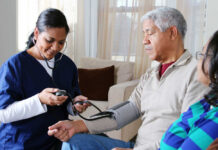Please answer the following question using a single word or phrase: 
How many people are in the room?

three